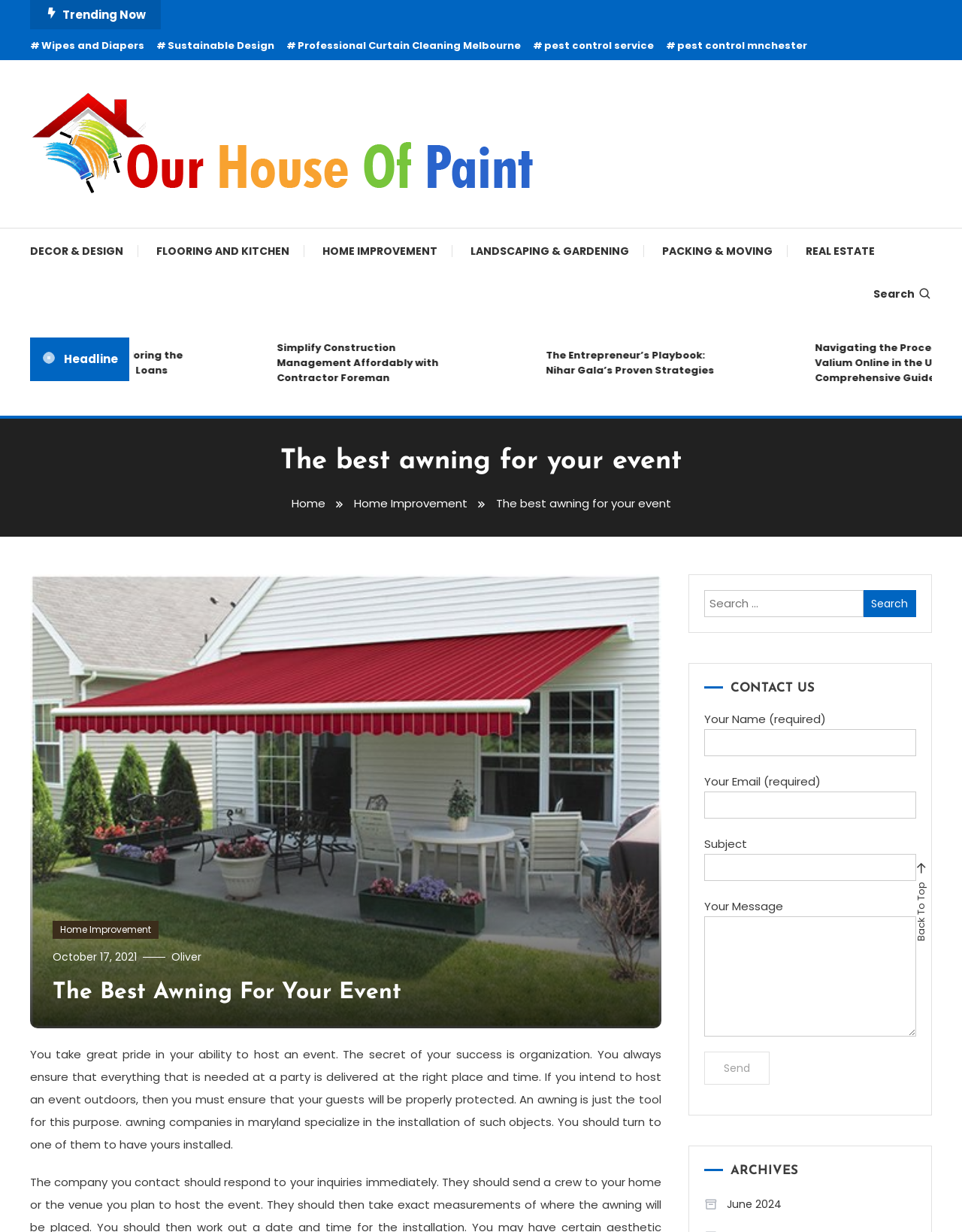Determine the bounding box coordinates of the region to click in order to accomplish the following instruction: "Send a message using the contact form". Provide the coordinates as four float numbers between 0 and 1, specifically [left, top, right, bottom].

[0.732, 0.854, 0.8, 0.88]